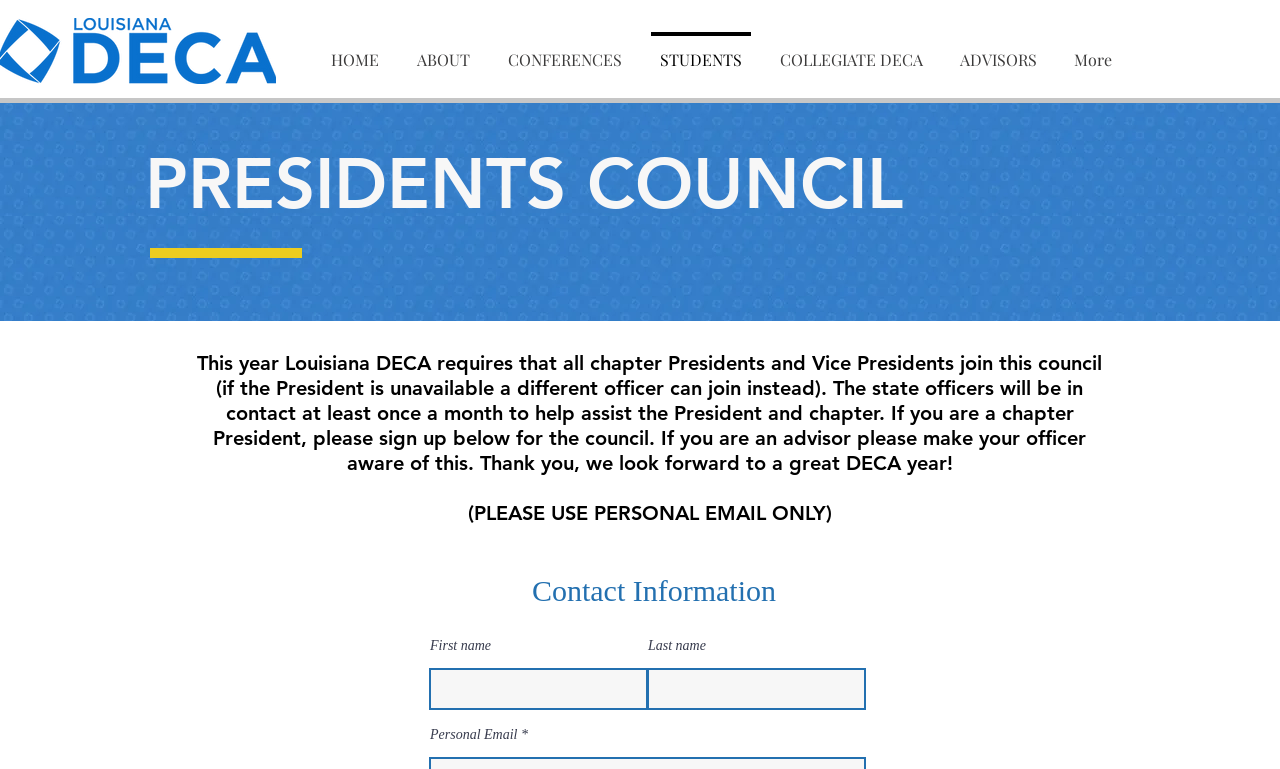Please provide a comprehensive response to the question based on the details in the image: How often will state officers contact chapter Presidents?

According to the webpage, state officers will be in contact with chapter Presidents and Vice Presidents at least once a month to provide assistance and support.